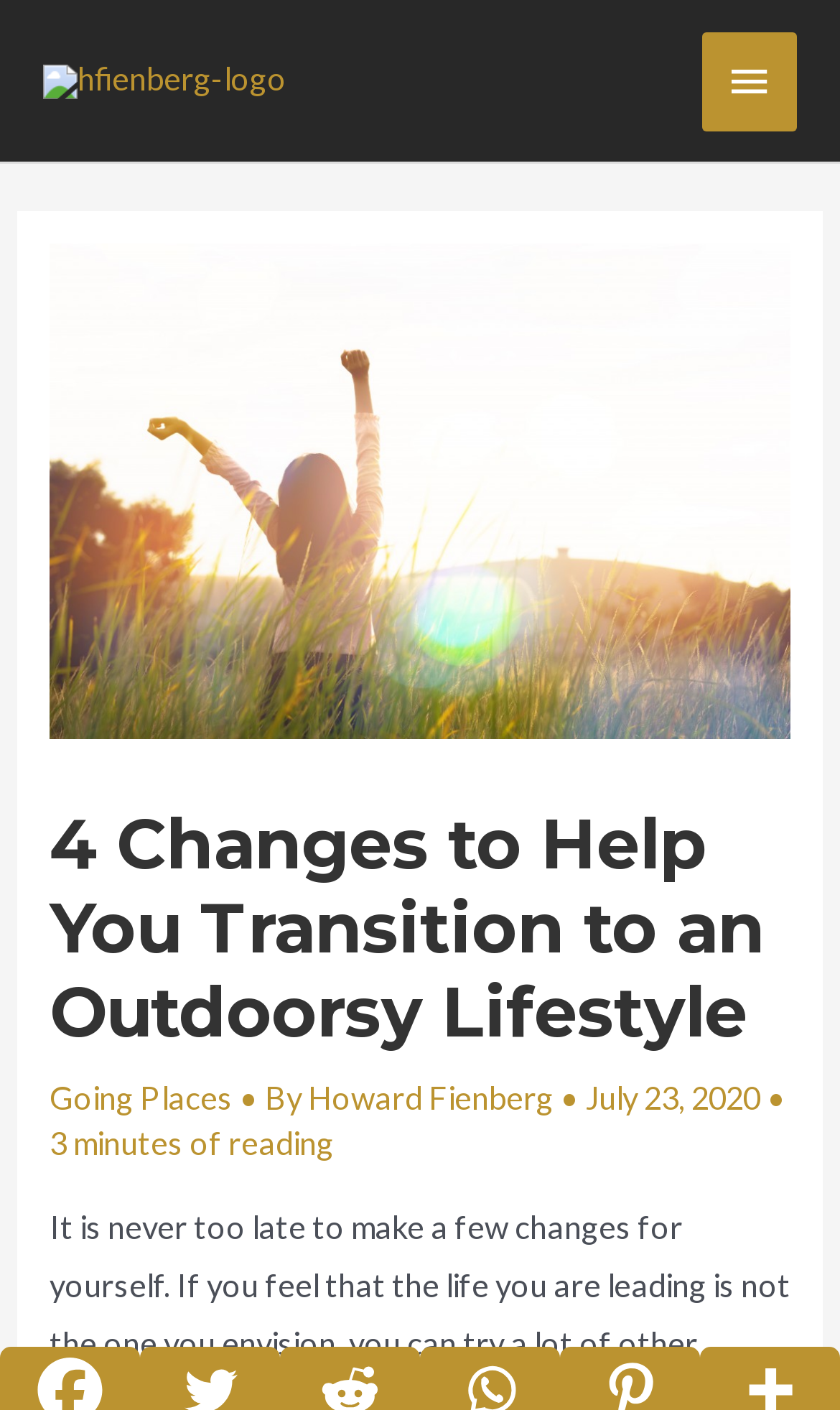Give the bounding box coordinates for the element described by: "alt="hfienberg-logo"".

[0.051, 0.042, 0.341, 0.068]